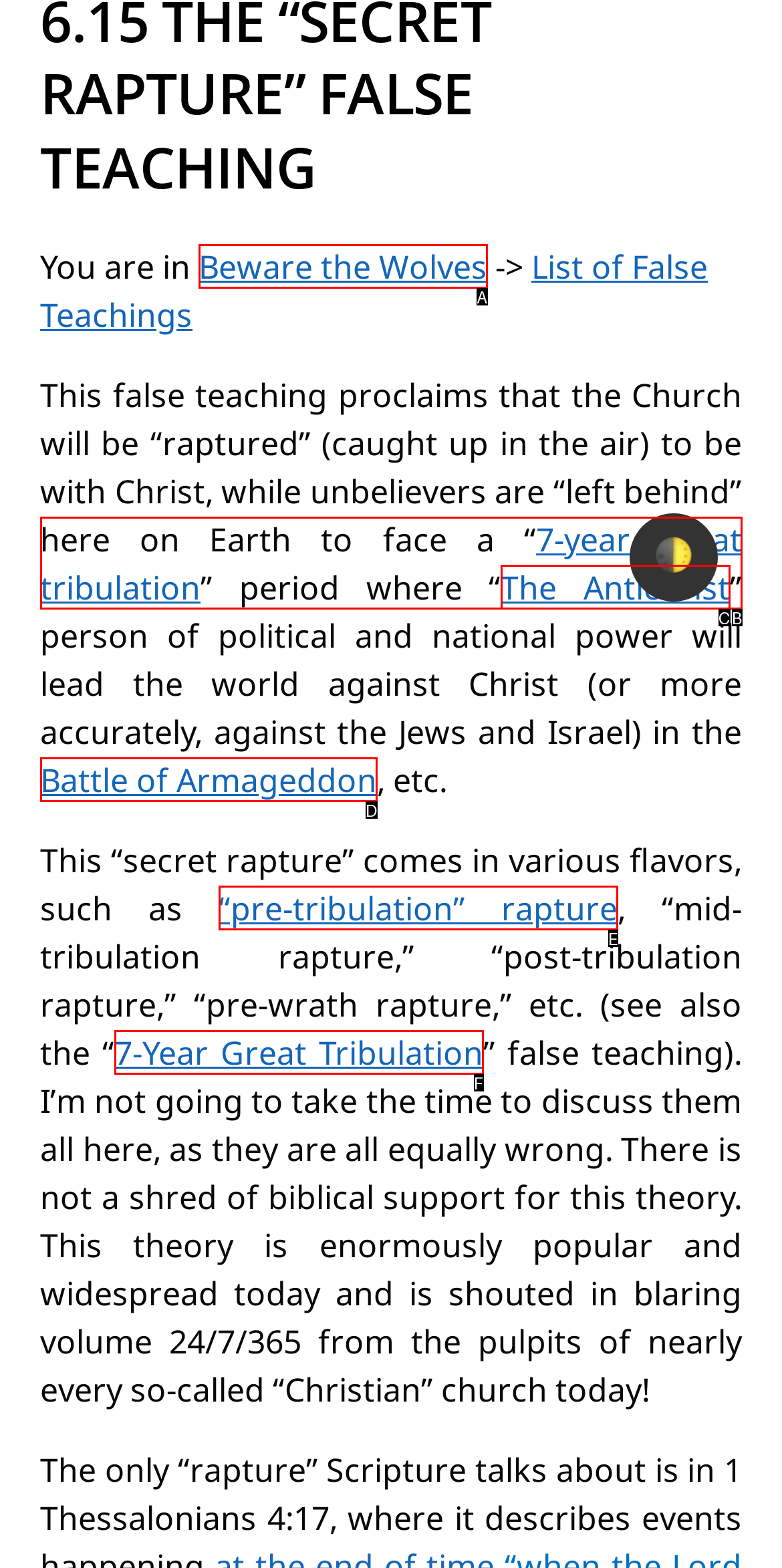Tell me the letter of the HTML element that best matches the description: Battle of Armageddon from the provided options.

D